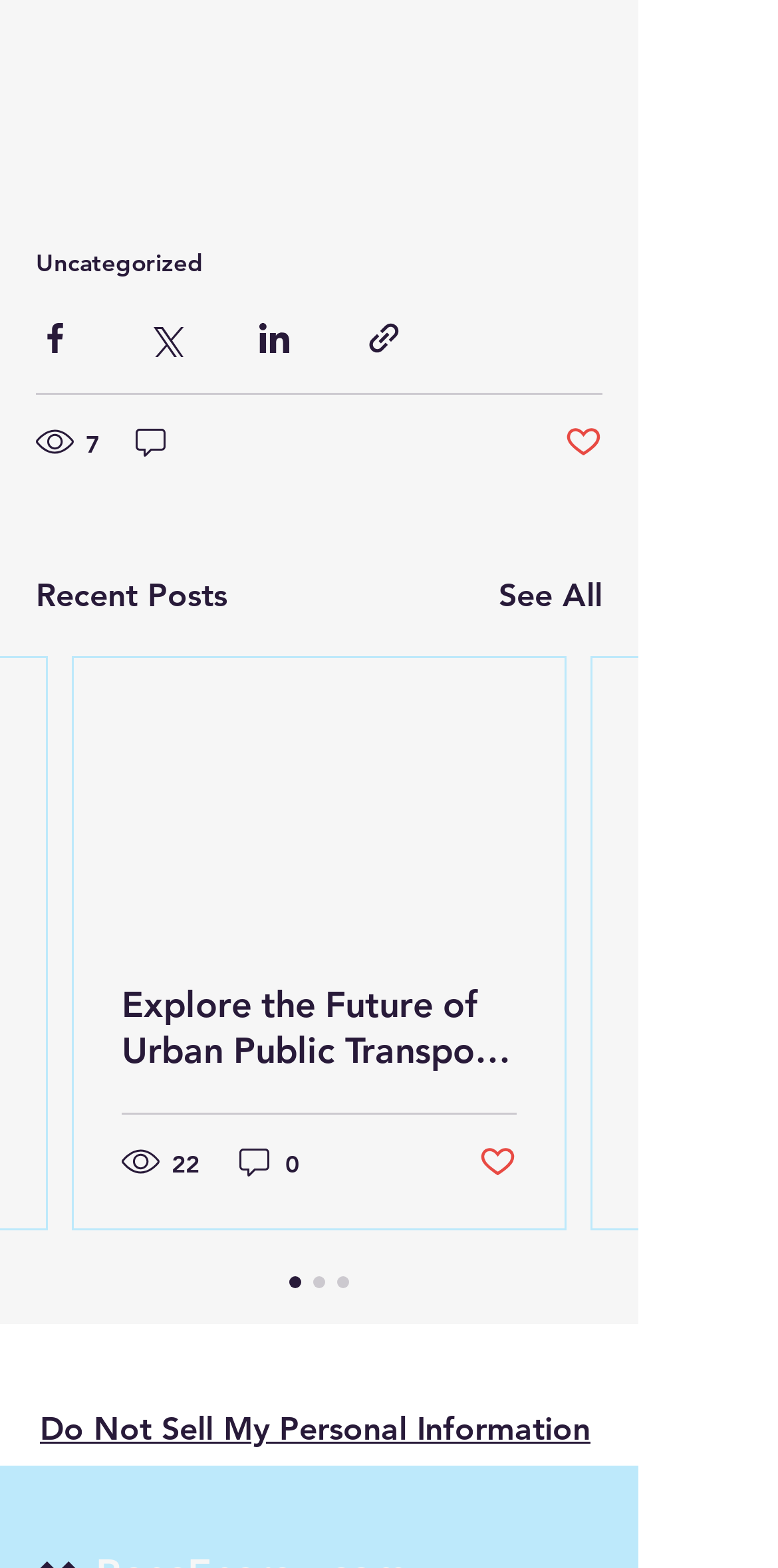What is the title of the first post? Examine the screenshot and reply using just one word or a brief phrase.

Explore the Future of Urban Public Transport with Hydrogen Energy